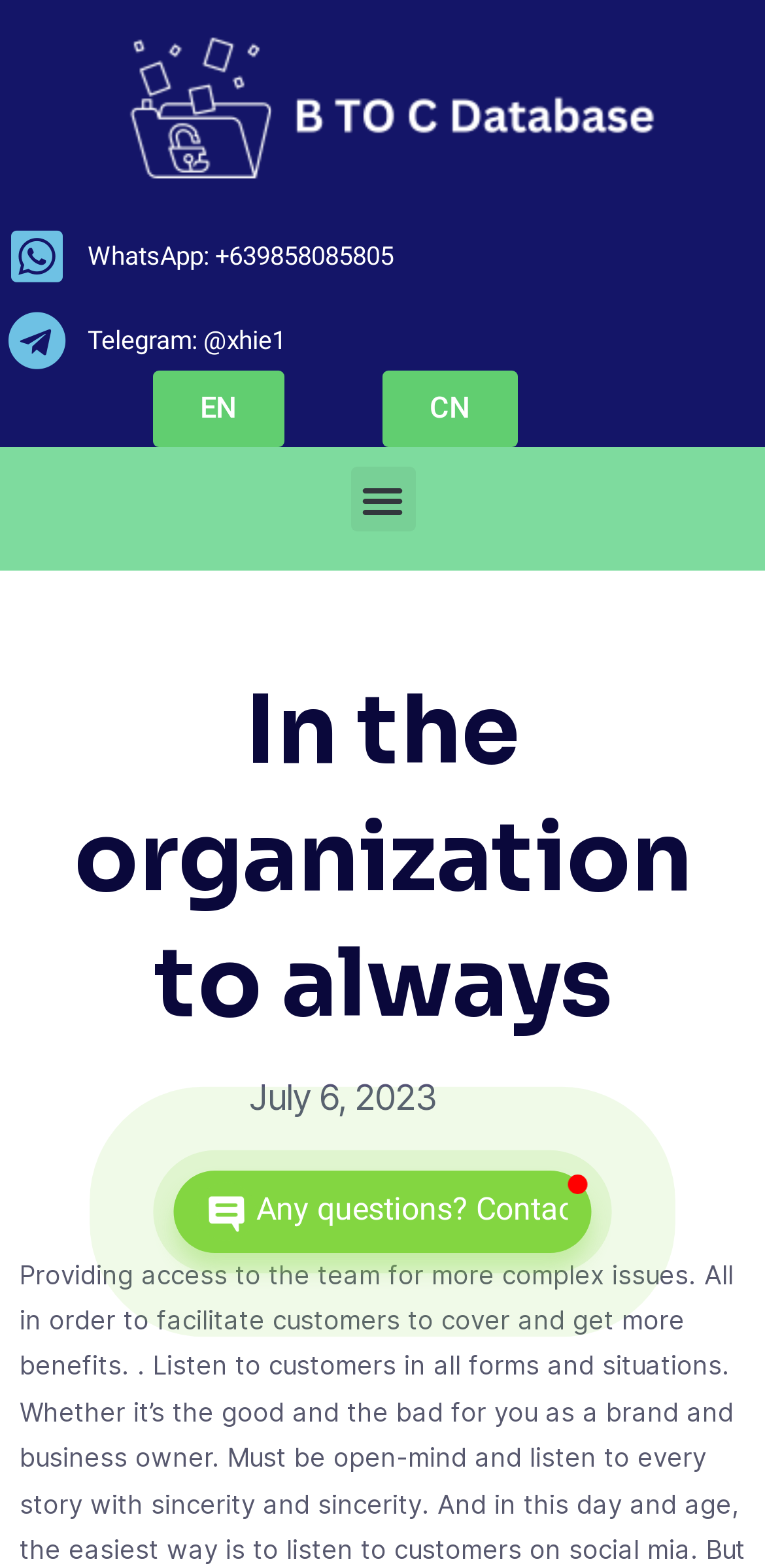What is the name of the database mentioned? Using the information from the screenshot, answer with a single word or phrase.

B TO C Database